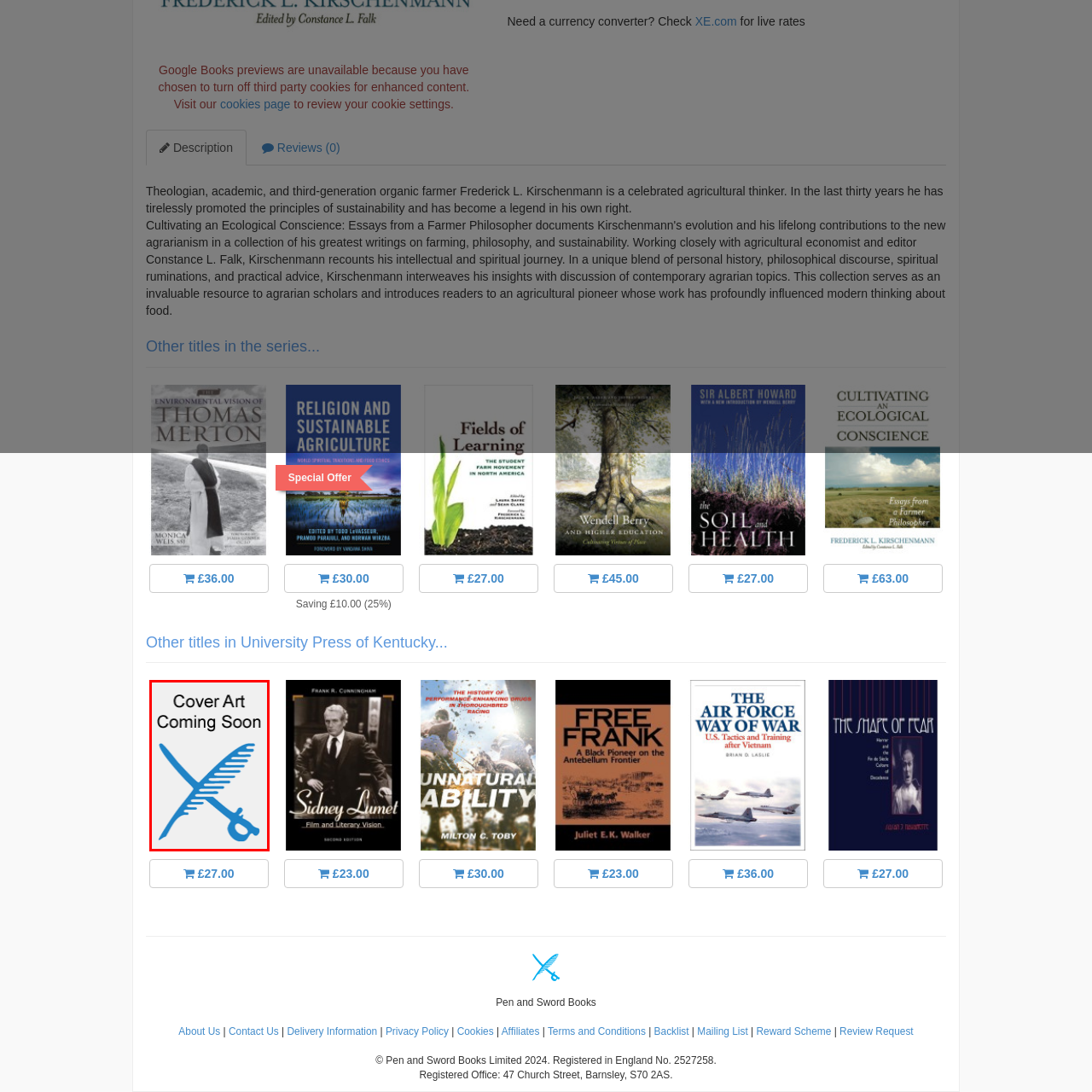What does the illustration resemble?
Review the image area surrounded by the red bounding box and give a detailed answer to the question.

The illustration accompanying the text 'Cover Art Coming Soon' resembles a pair of scissors, which symbolizes the idea of preparing or unveiling something new.